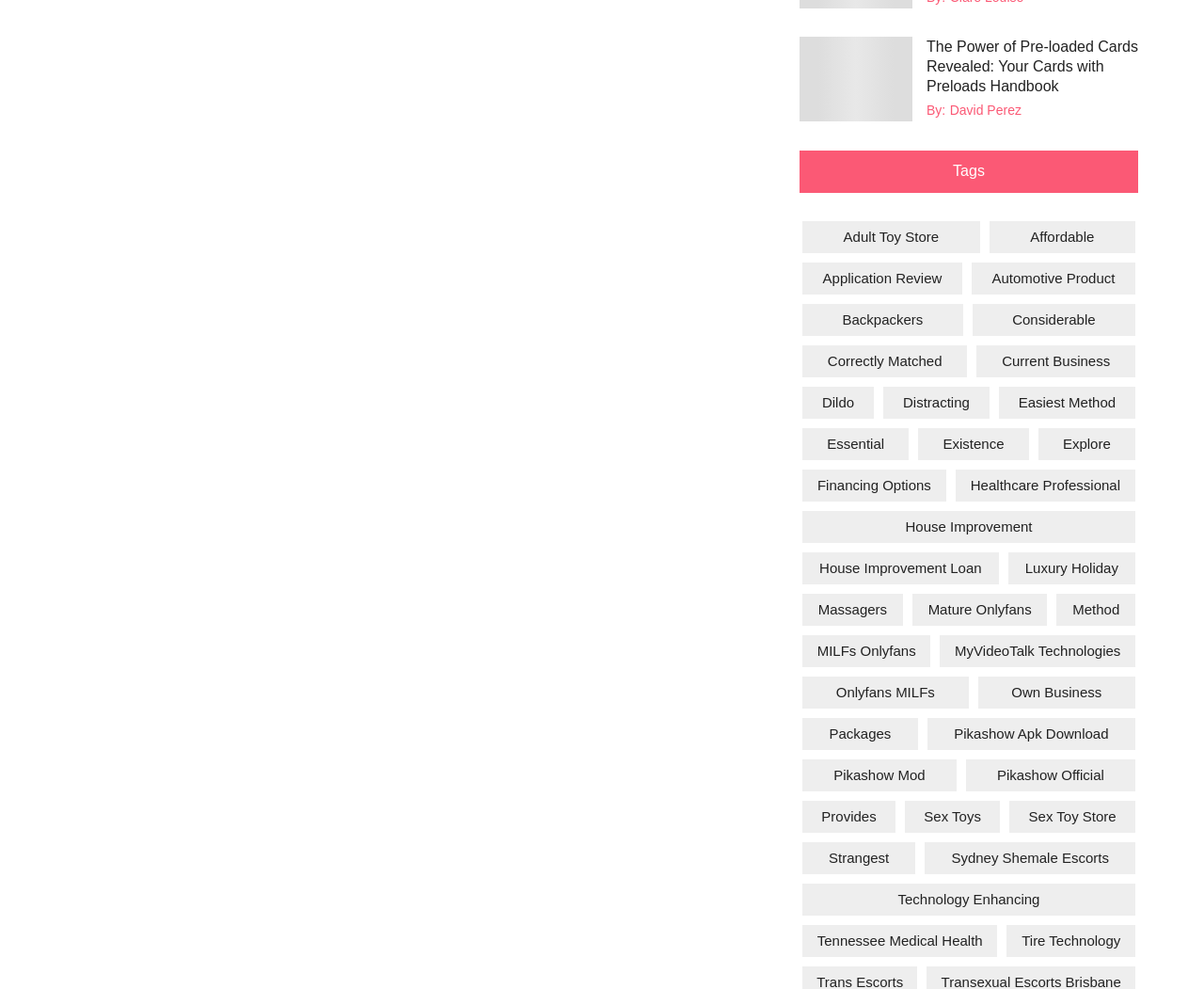Given the element description, predict the bounding box coordinates in the format (top-left x, top-left y, bottom-right x, bottom-right y). Make sure all values are between 0 and 1. Here is the element description: pikashow apk download

[0.77, 0.726, 0.943, 0.758]